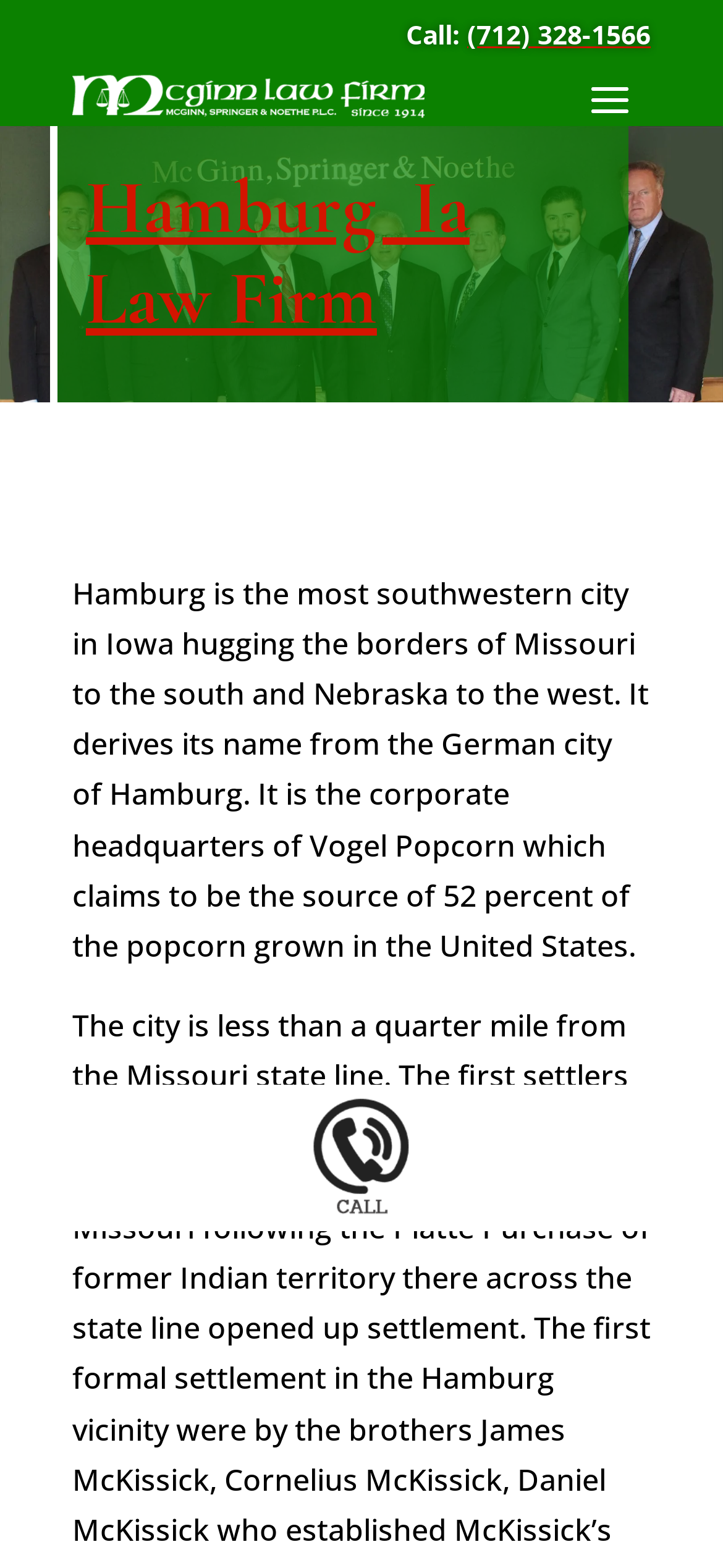Give a comprehensive overview of the webpage, including key elements.

The webpage is about Mcginn Law Firm, located in Hamburg, Iowa. At the top-left corner, there is a link to "Skip to content". Below it, on the top-right side, there is a call-to-action section with a "Call:" label and a phone number "(712) 328-1566" as a link. 

On the top-center of the page, there is a logo of "mcginnlawfirm" which is also a link, accompanied by an image. Below the logo, there is a heading that reads "Hamburg Ia Law Firm" with a link to the same text. 

Further down, there is another heading, but it is empty. Below this empty heading, there is a paragraph of text that describes Hamburg, Iowa, mentioning its location, its name origin, and its connection to Vogel Popcorn, a company that claims to be the source of 52 percent of the popcorn grown in the United States.